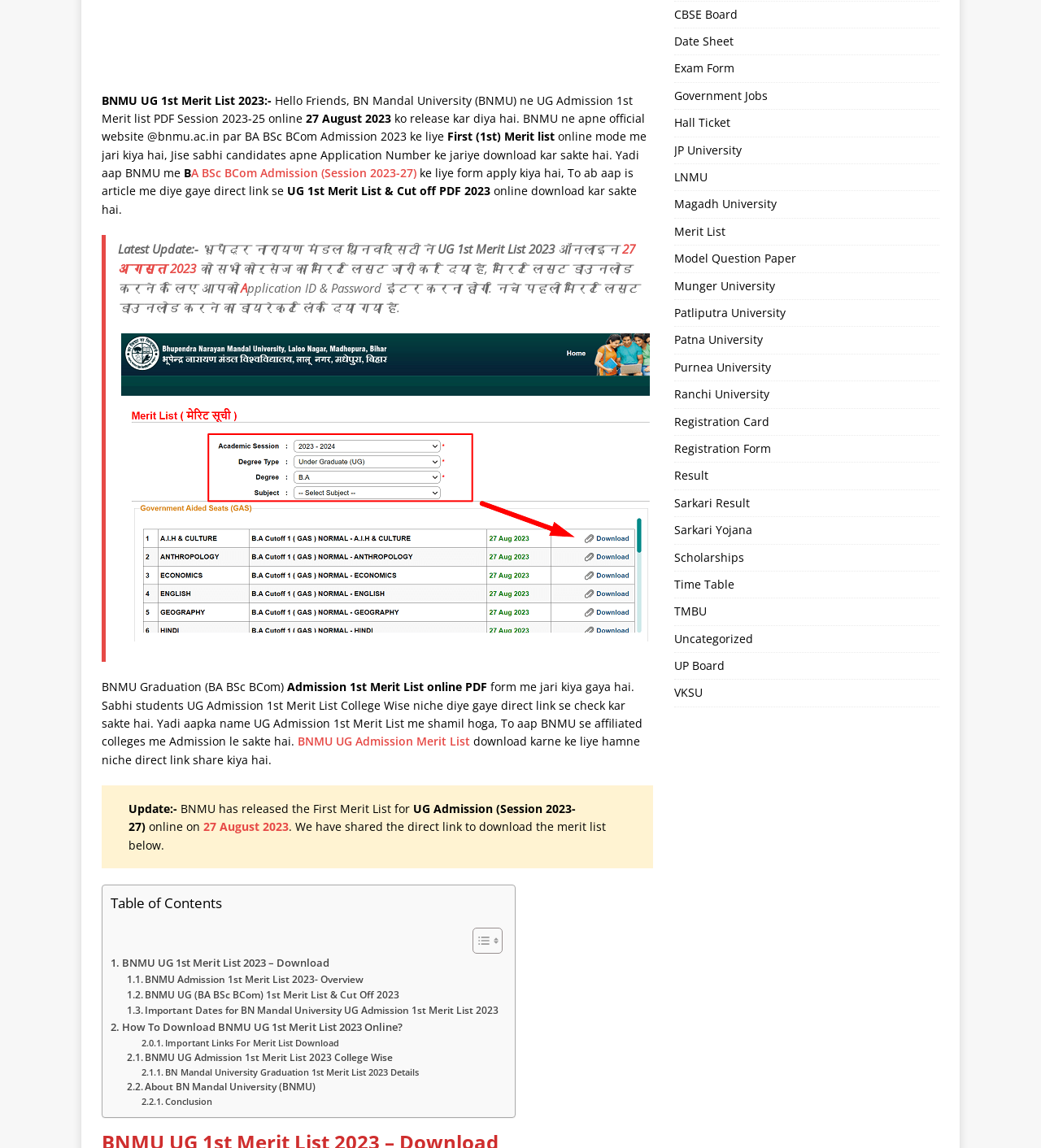Please identify the bounding box coordinates of the clickable area that will allow you to execute the instruction: "Download BNMU UG 1st Merit List 2023".

[0.286, 0.639, 0.452, 0.653]